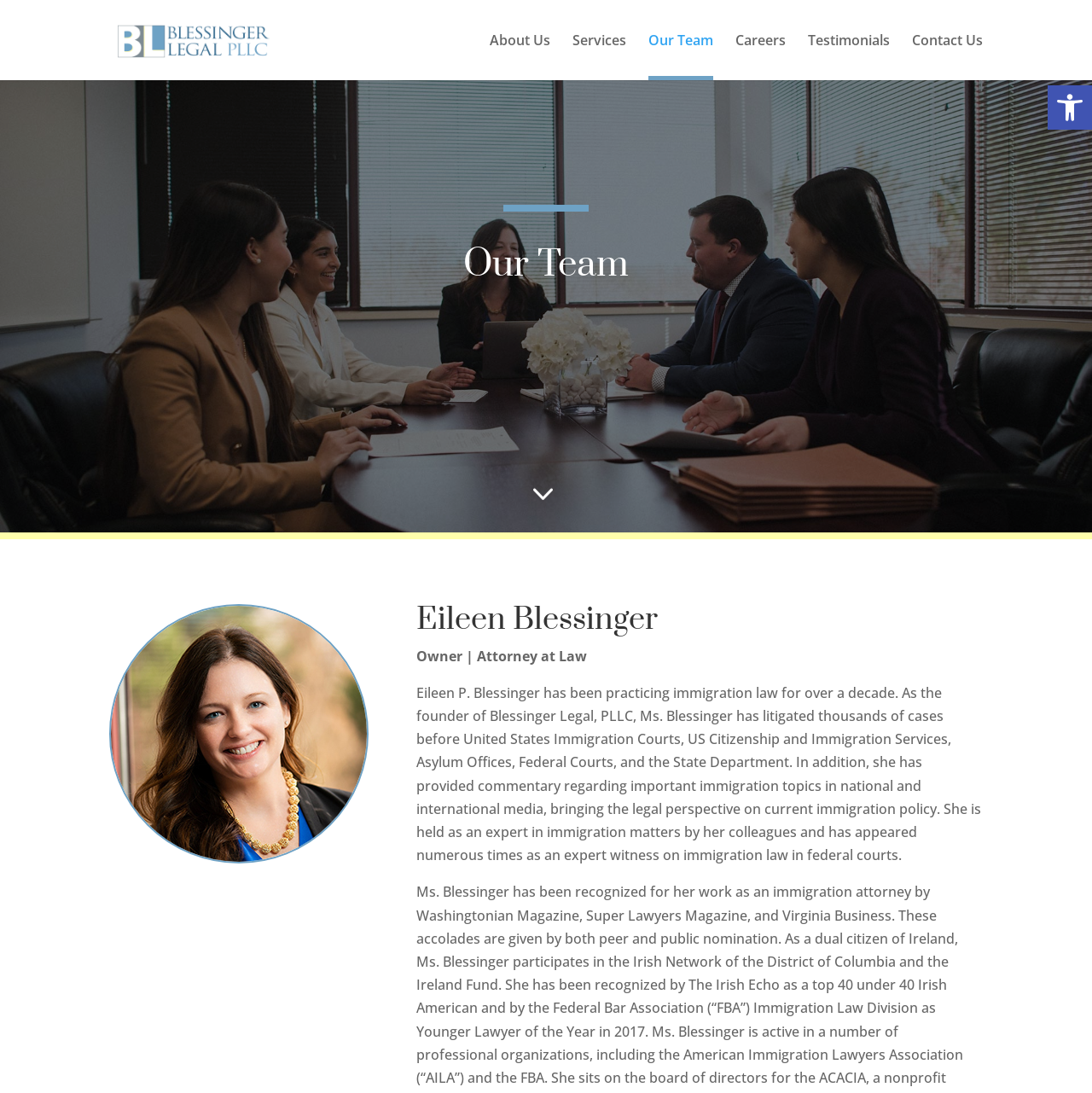What is Eileen Blessinger's role in Blessinger Legal, PLLC?
Please provide a detailed and comprehensive answer to the question.

Eileen Blessinger's role in Blessinger Legal, PLLC can be determined by reading the text about her, which states 'As the founder of Blessinger Legal, PLLC, Ms. Blessinger...'.